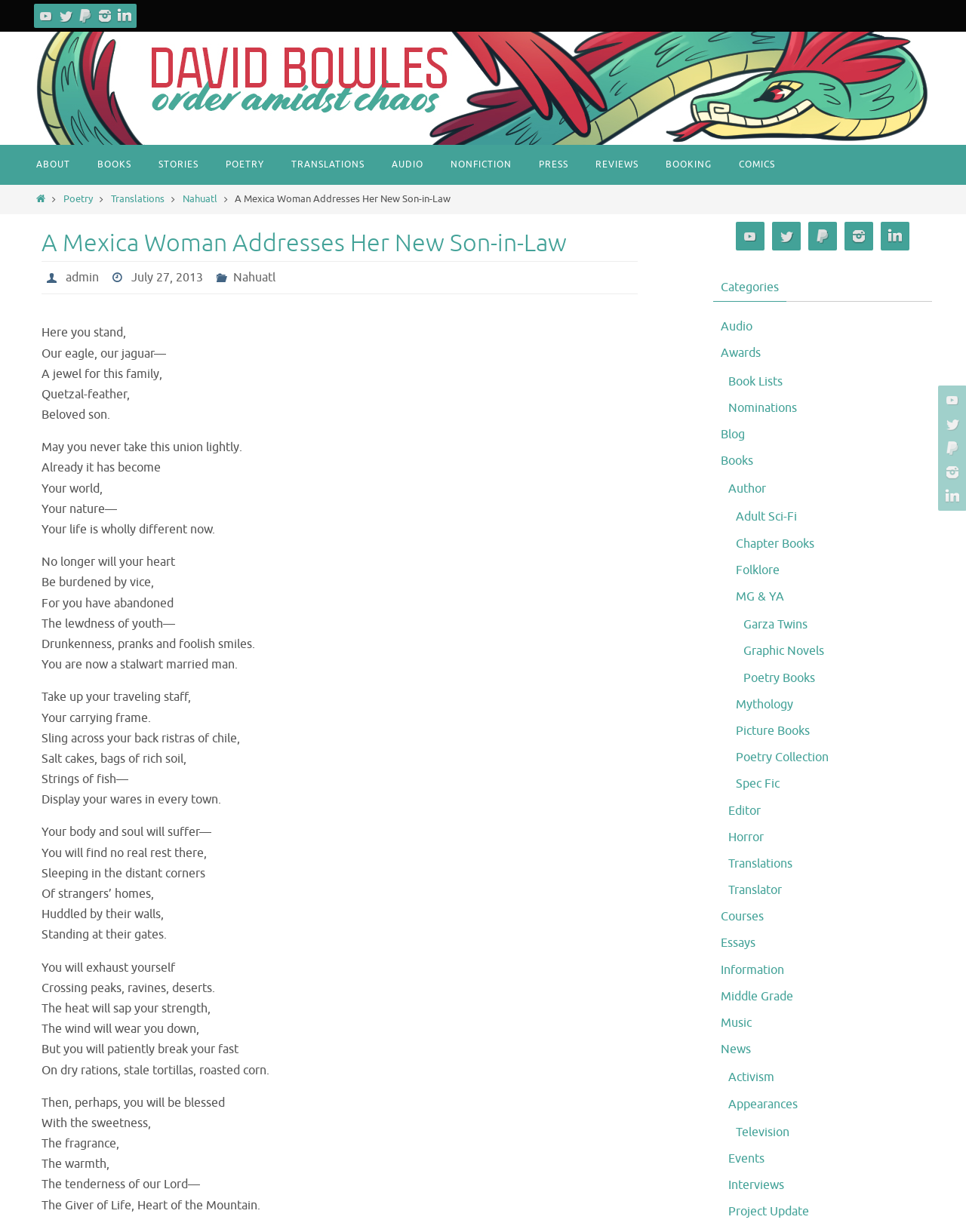Extract the bounding box for the UI element that matches this description: "MG & YA".

[0.762, 0.478, 0.812, 0.491]